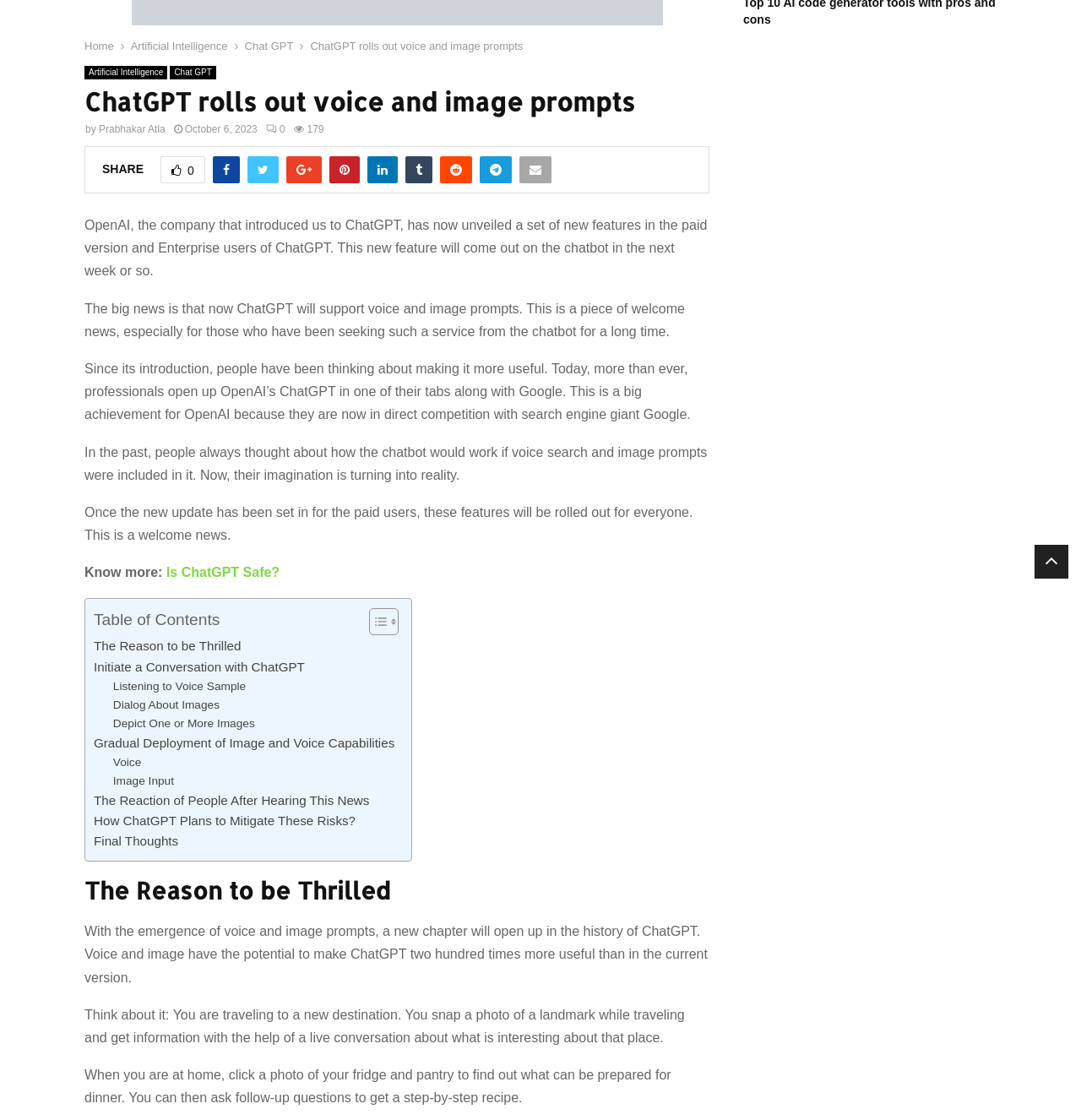Locate the bounding box of the user interface element based on this description: "Dialog About Images".

[0.105, 0.621, 0.203, 0.638]